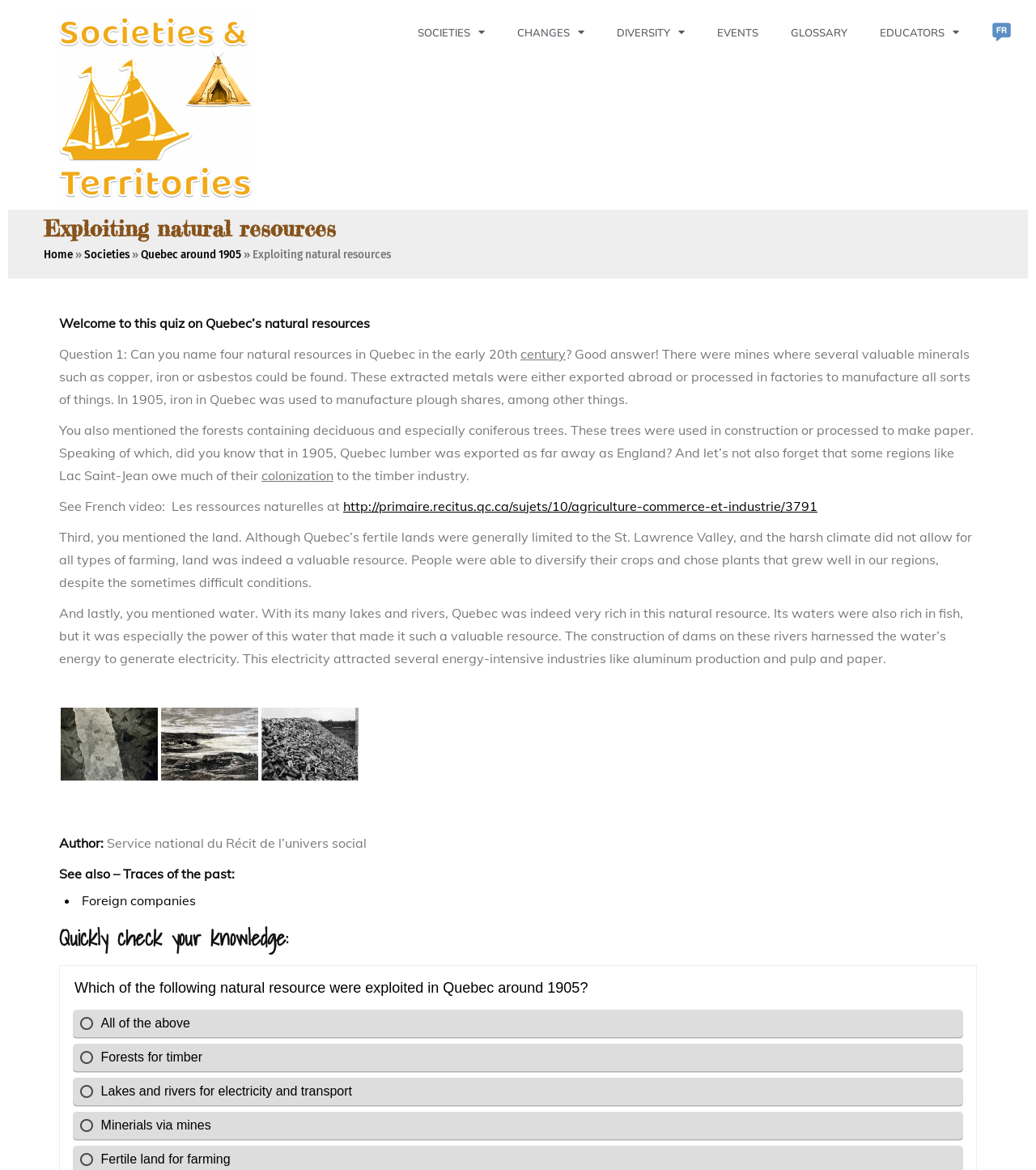Locate and provide the bounding box coordinates for the HTML element that matches this description: "Buying Guides".

None